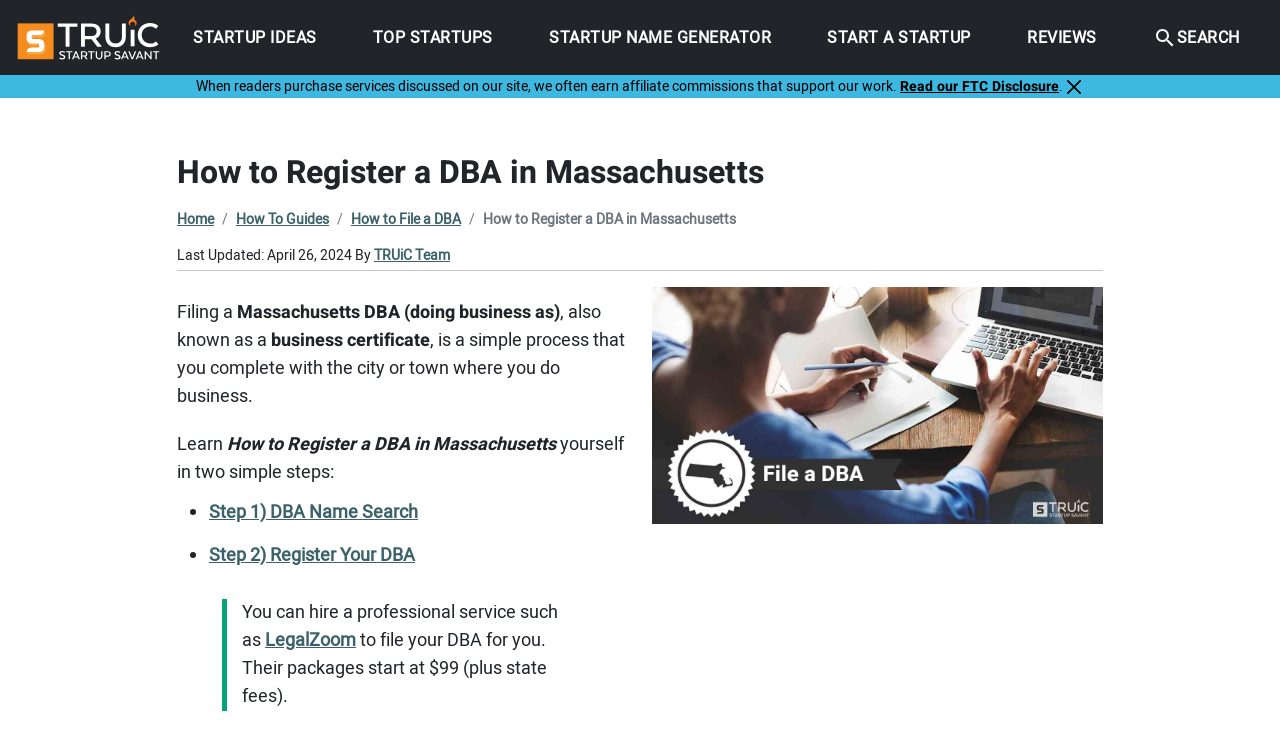Identify and provide the main heading of the webpage.

How to Register a DBA in Massachusetts